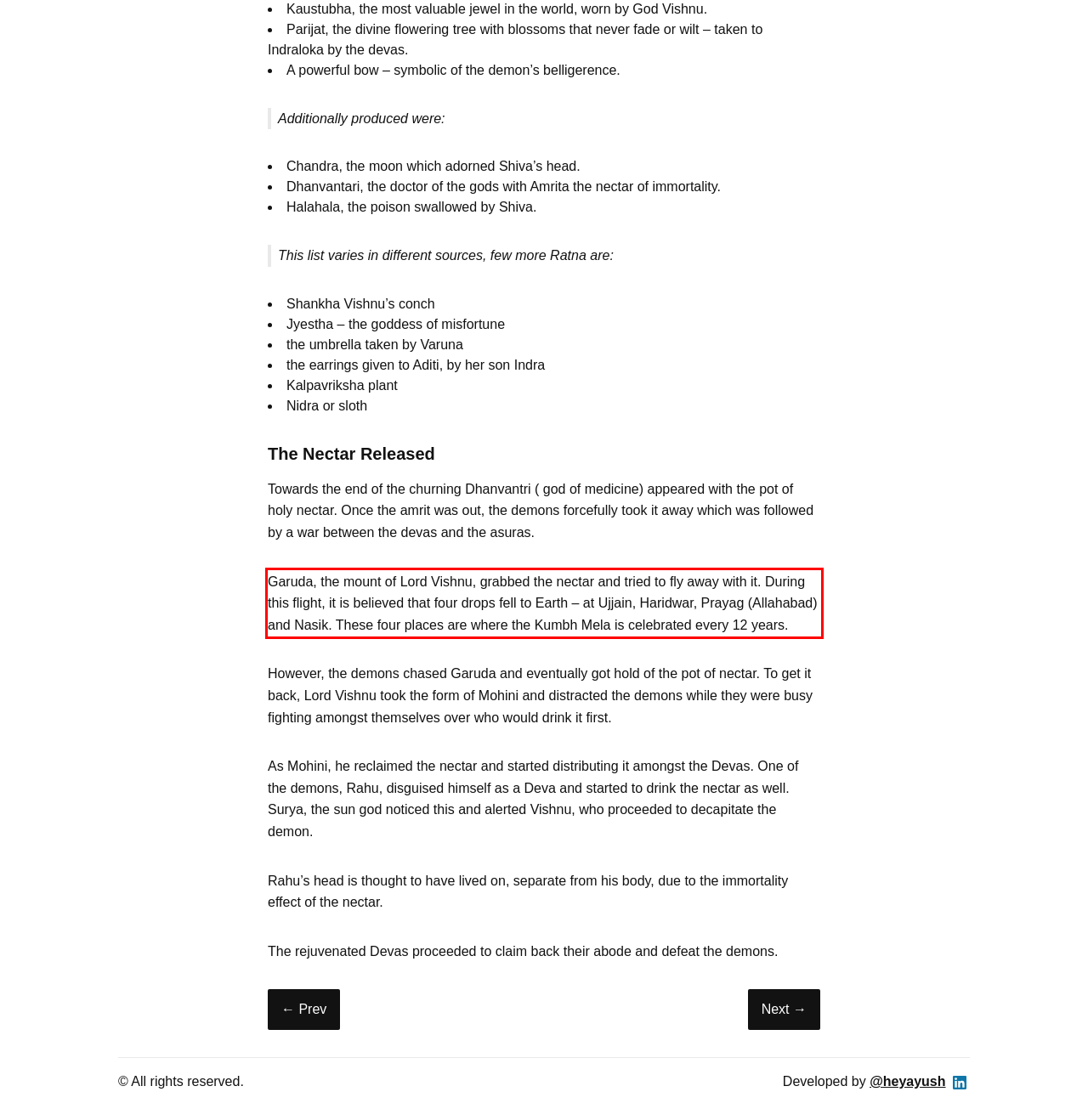Review the webpage screenshot provided, and perform OCR to extract the text from the red bounding box.

Garuda, the mount of Lord Vishnu, grabbed the nectar and tried to fly away with it. During this flight, it is believed that four drops fell to Earth – at Ujjain, Haridwar, Prayag (Allahabad) and Nasik. These four places are where the Kumbh Mela is celebrated every 12 years.